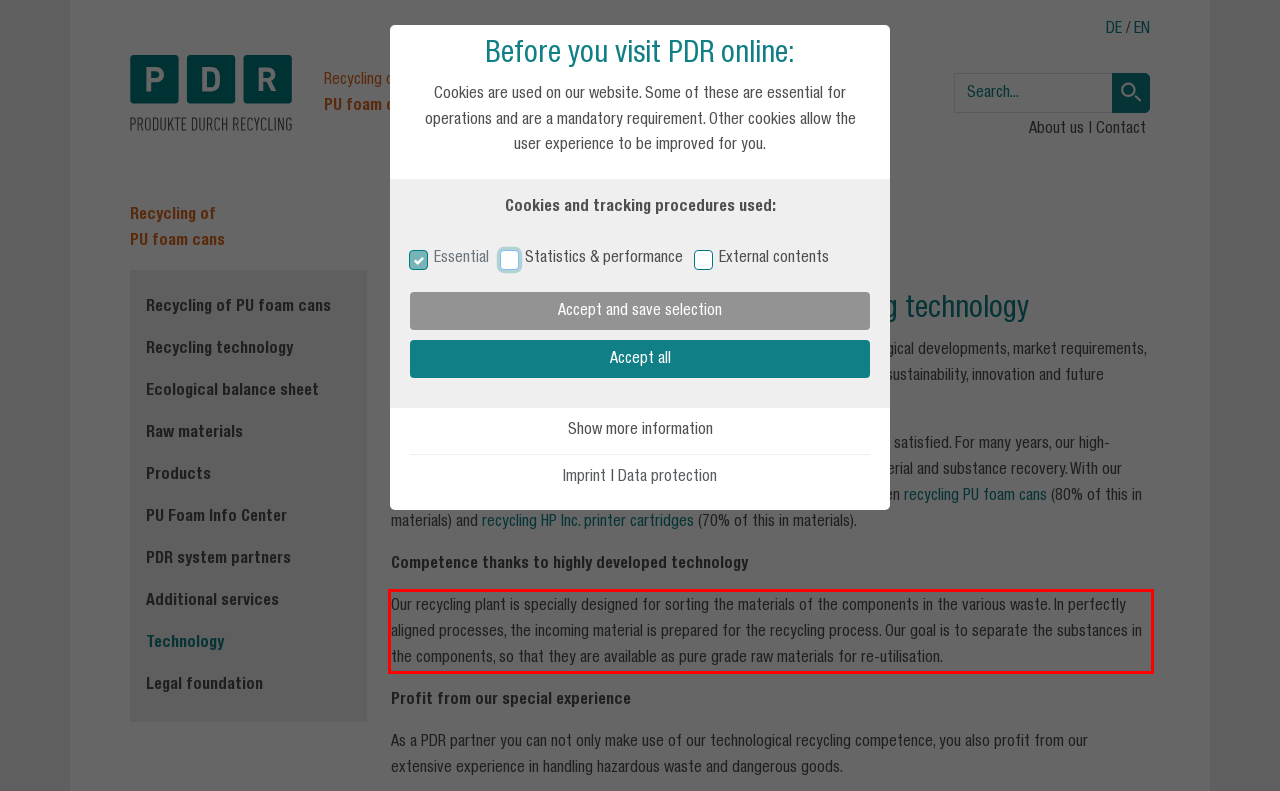You are given a screenshot showing a webpage with a red bounding box. Perform OCR to capture the text within the red bounding box.

Our recycling plant is specially designed for sorting the materials of the components in the various waste. In perfectly aligned processes, the incoming material is prepared for the recycling process. Our goal is to separate the substances in the components, so that they are available as pure grade raw materials for re-utilisation.